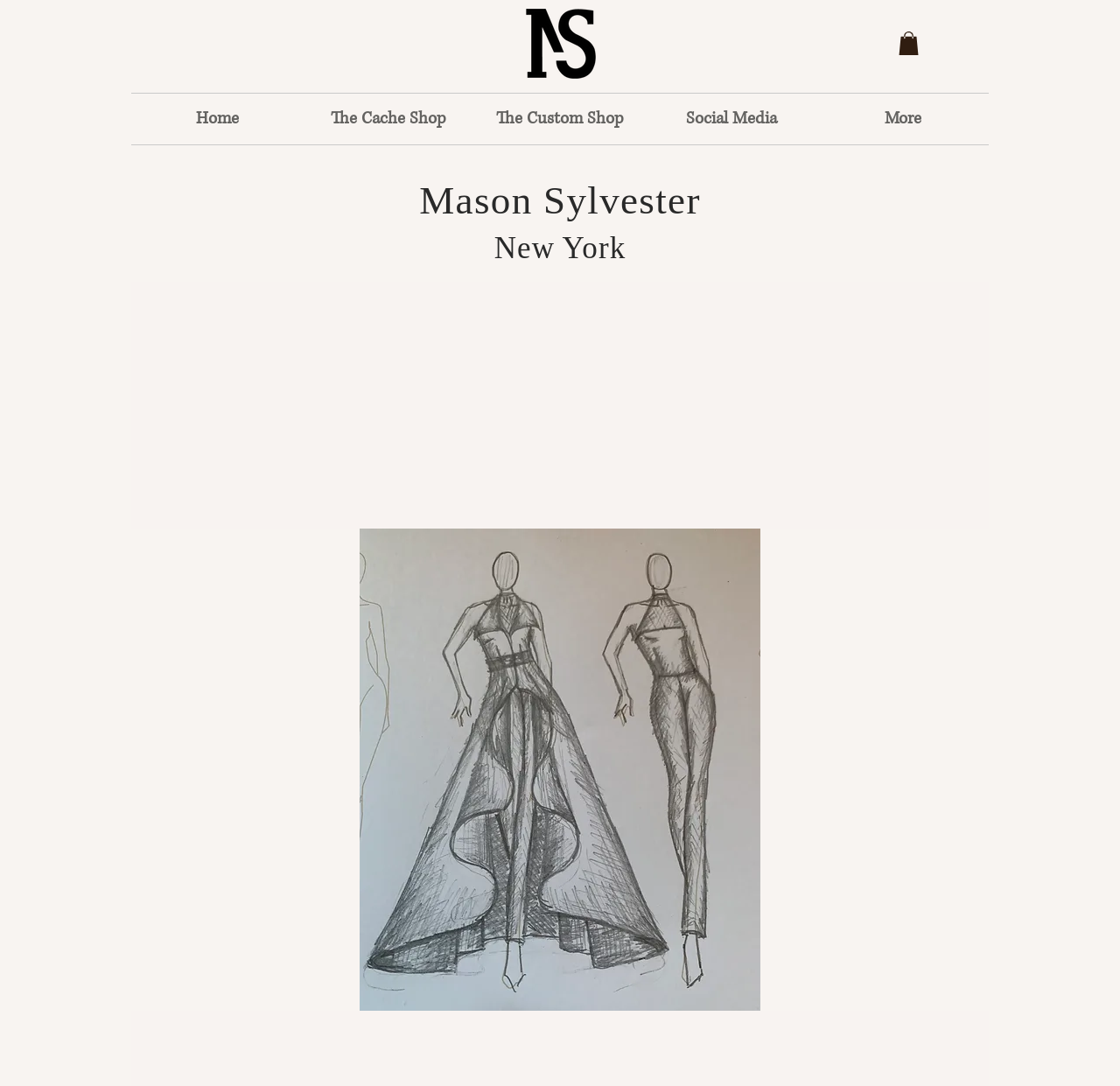Use a single word or phrase to answer the question:
How many navigation links are there?

5